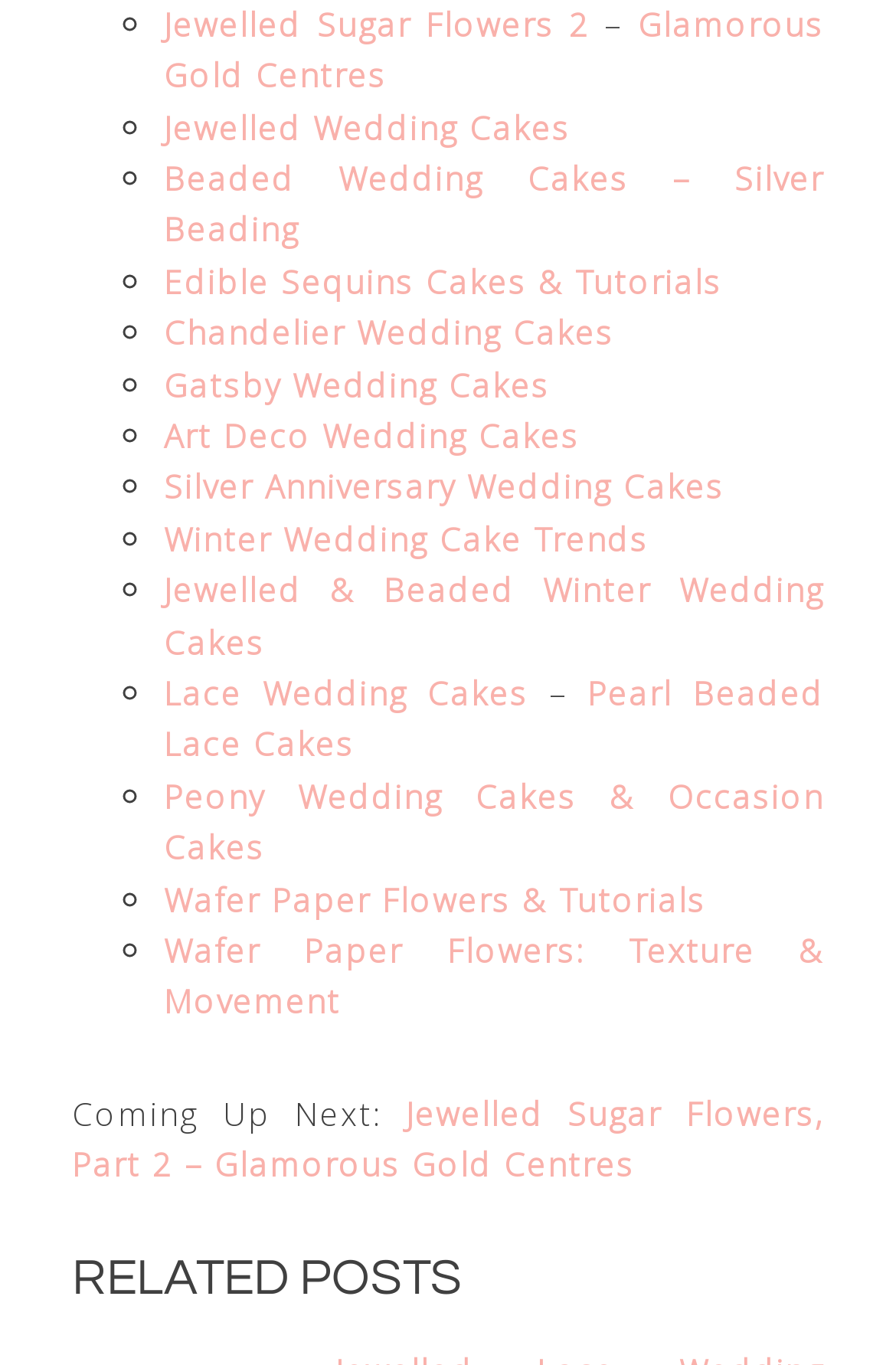Please identify the bounding box coordinates of the element's region that I should click in order to complete the following instruction: "Click on Jewelled Sugar Flowers 2". The bounding box coordinates consist of four float numbers between 0 and 1, i.e., [left, top, right, bottom].

[0.183, 0.001, 0.658, 0.033]